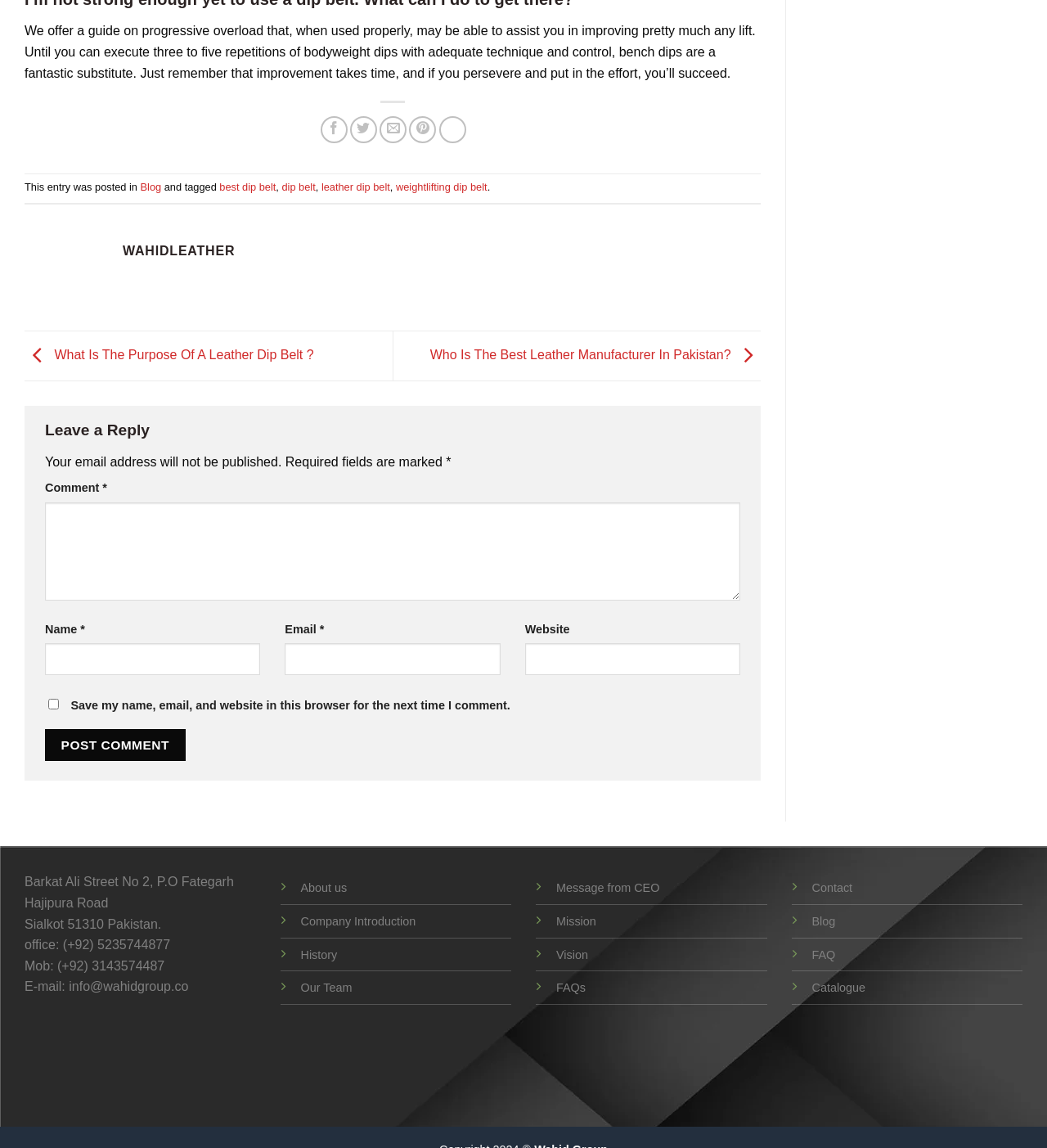Identify the bounding box coordinates of the region that needs to be clicked to carry out this instruction: "Share on Facebook". Provide these coordinates as four float numbers ranging from 0 to 1, i.e., [left, top, right, bottom].

[0.306, 0.101, 0.332, 0.125]